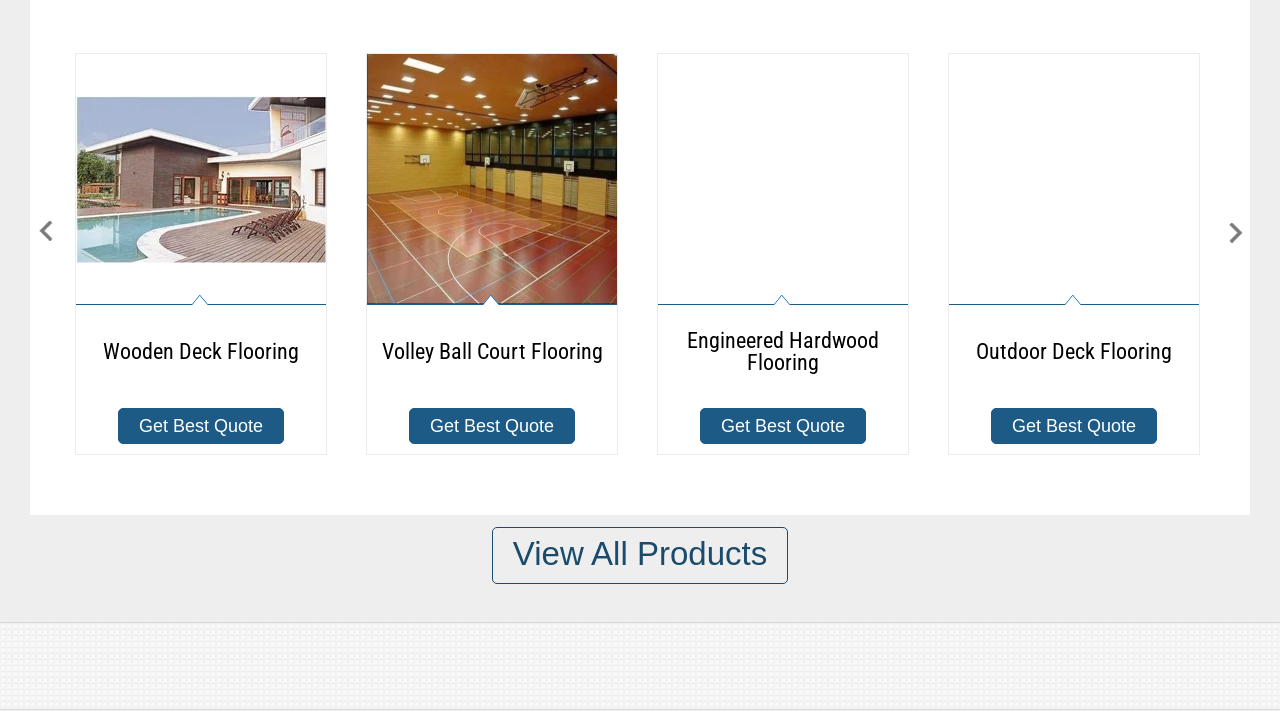Provide a single word or phrase to answer the given question: 
How many 'Get Best Quote' buttons are there on the webpage?

2